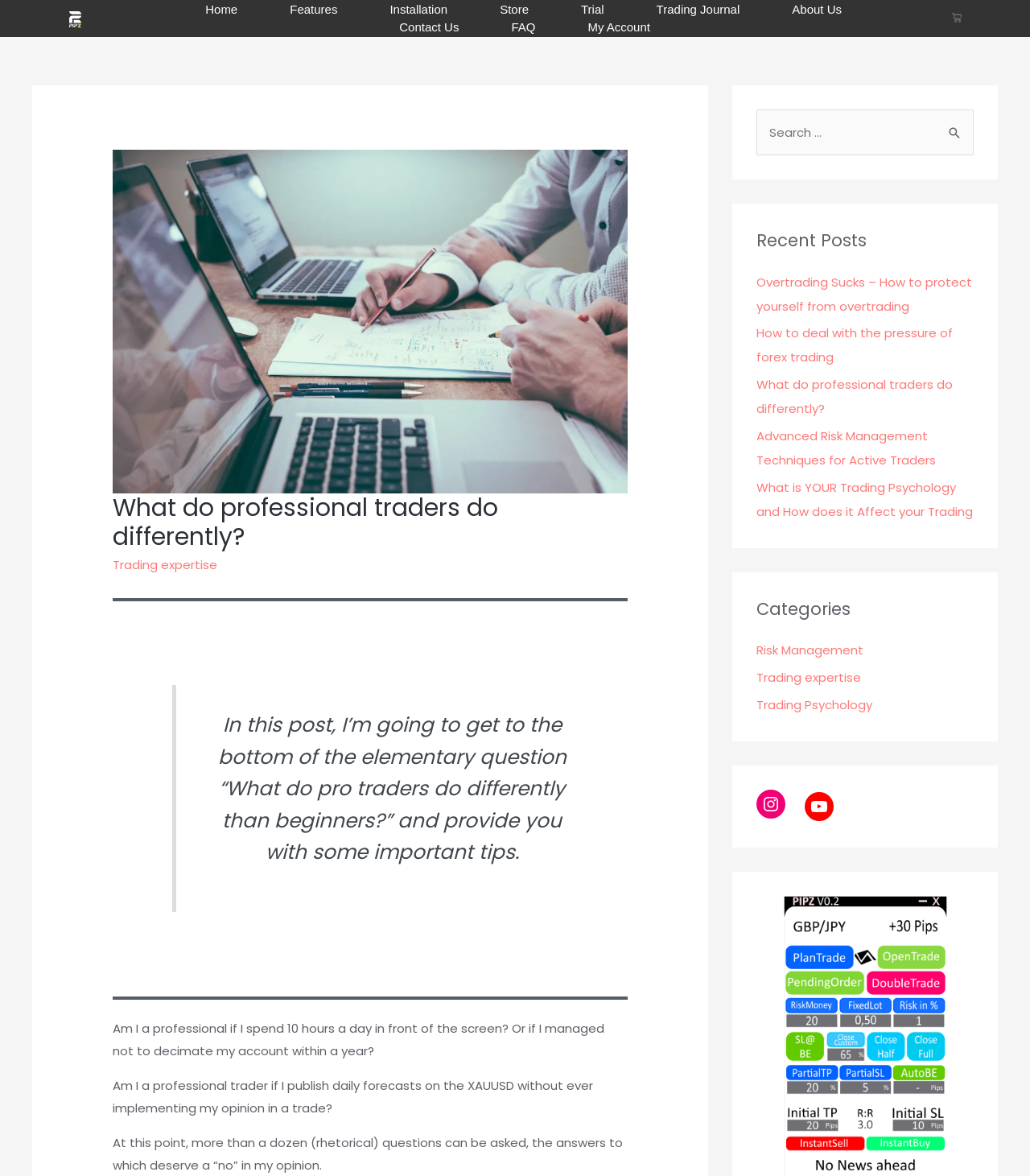Provide your answer to the question using just one word or phrase: What social media platforms are linked on the webpage?

Instagram, YouTube